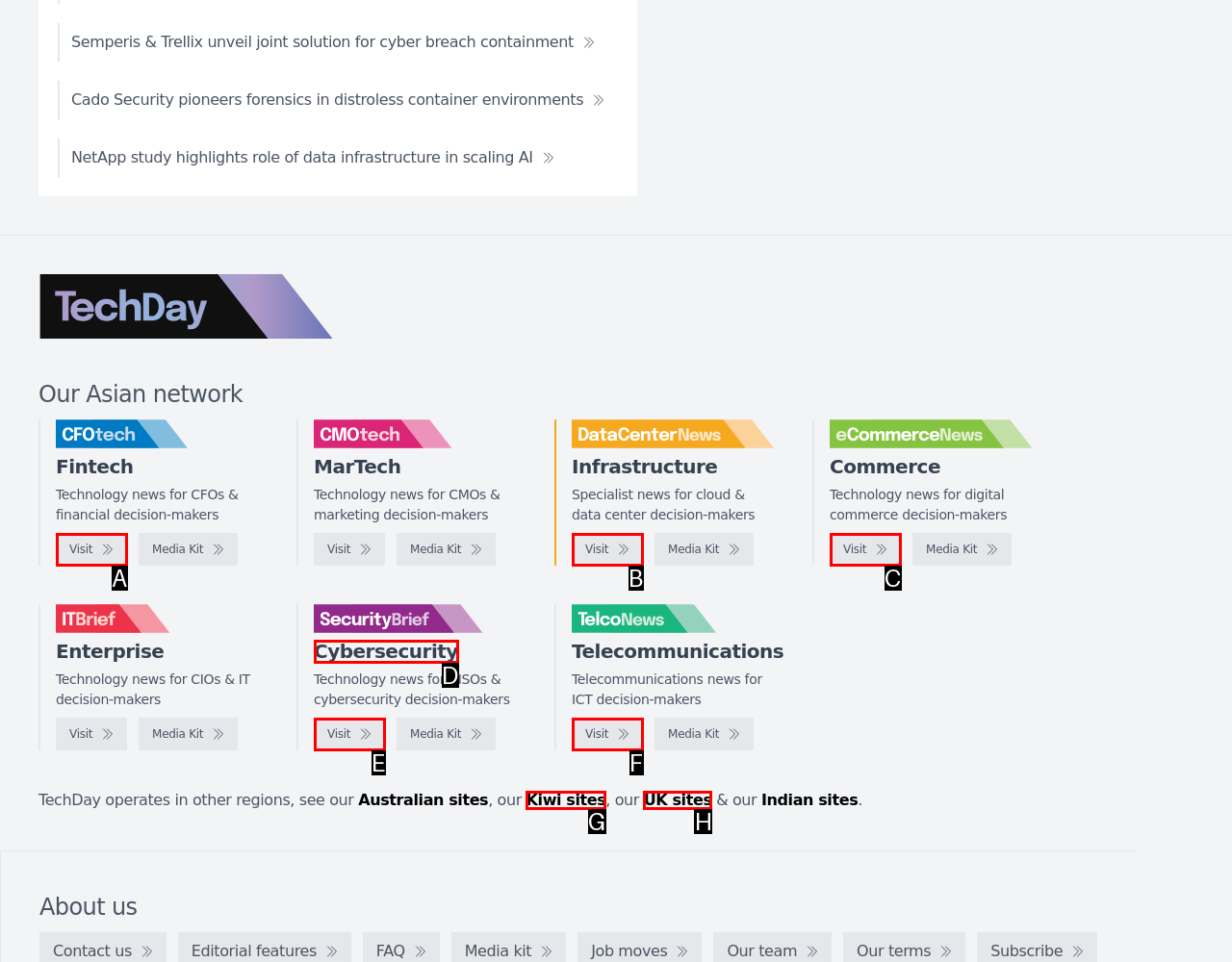What is the letter of the UI element you should click to Learn about cybersecurity? Provide the letter directly.

D